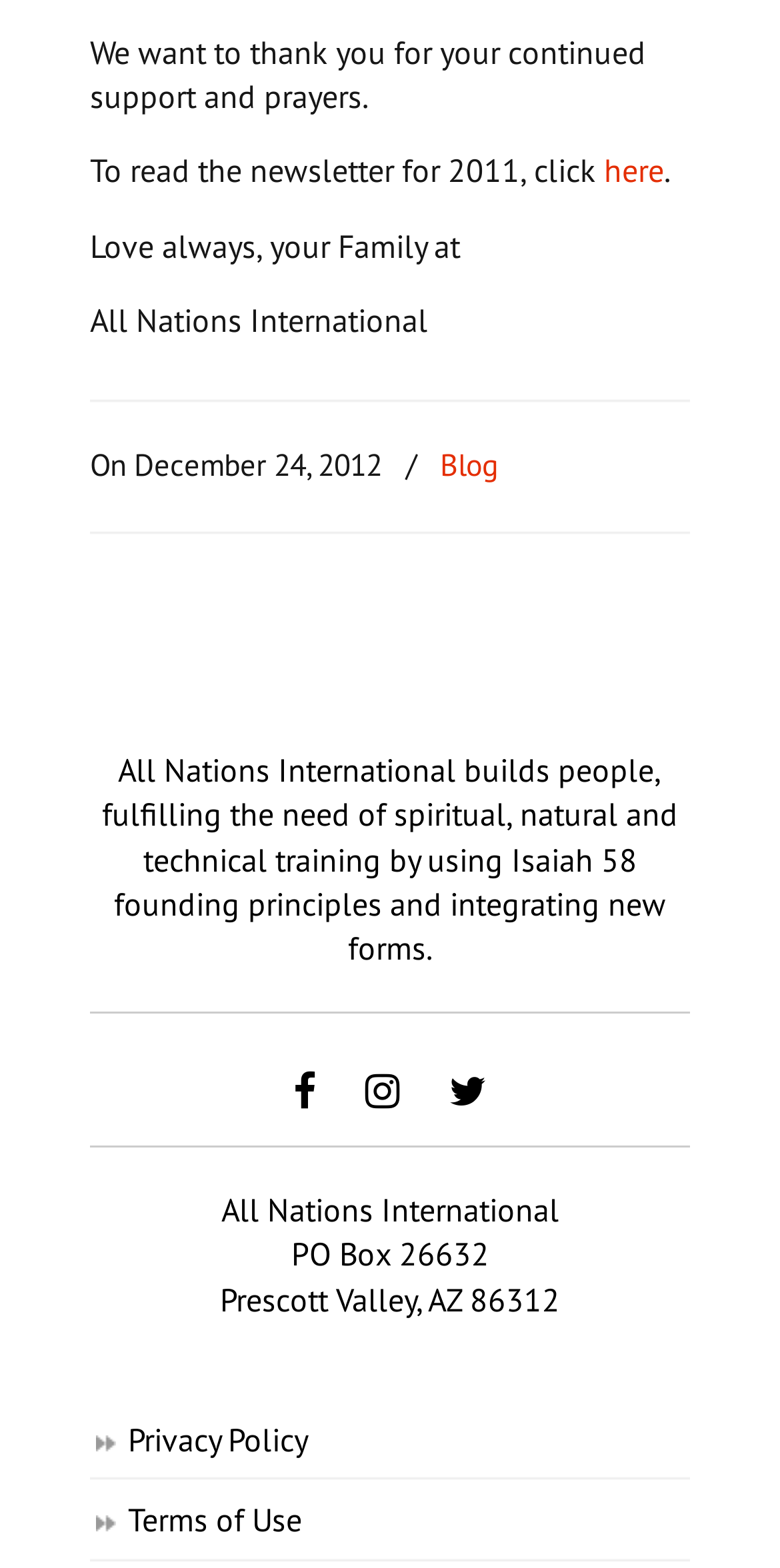Mark the bounding box of the element that matches the following description: "Employee Portal".

None